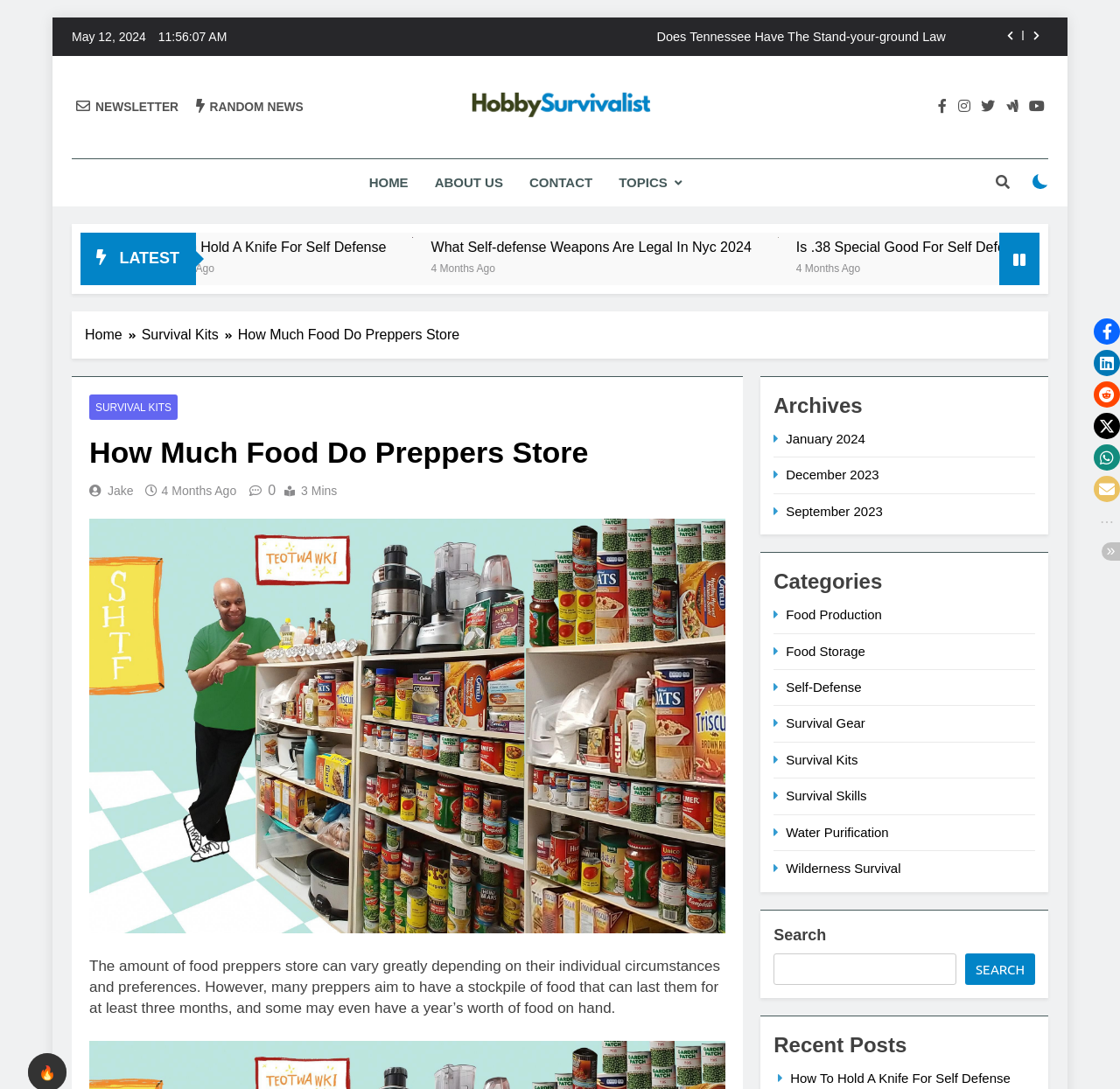Highlight the bounding box coordinates of the element you need to click to perform the following instruction: "Click on the 'HOME' link."

[0.318, 0.146, 0.376, 0.189]